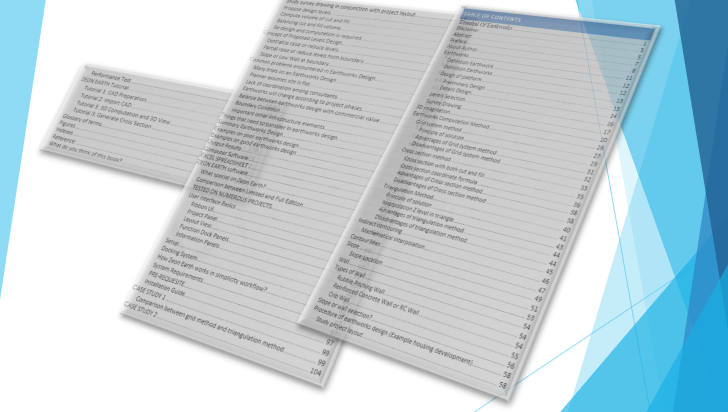What is outlined in the table of contents?
Using the image, answer in one word or phrase.

Key sections covered in the book